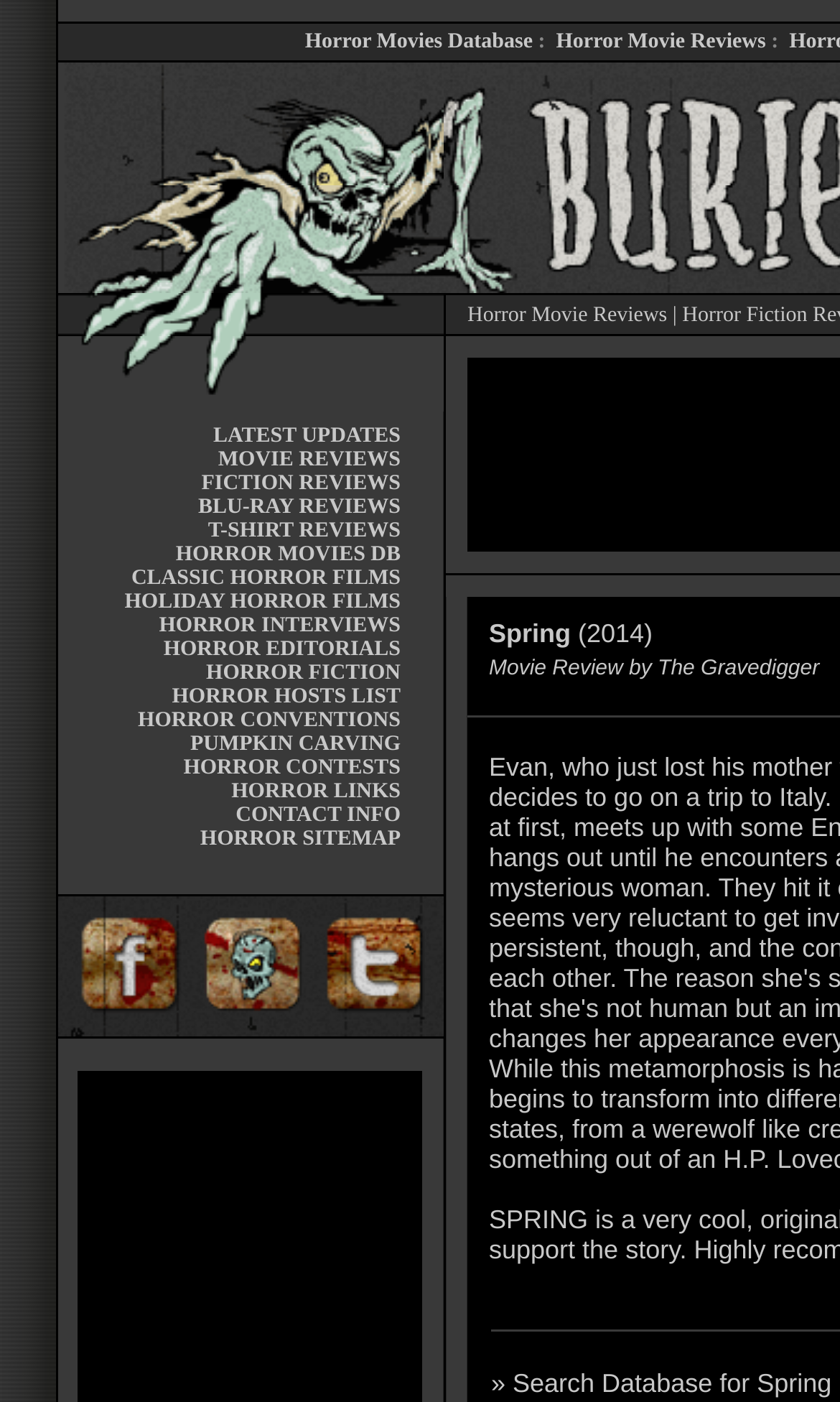Create a full and detailed caption for the entire webpage.

The webpage is dedicated to horror movies and science fiction, with a focus on reviews, interviews, and fiction. At the top, there are two prominent links: "Horror Movies Database" and "Horror Movie Reviews". Below these links, there is a table with three identical images, each with the text "Horror movies, reviews and more at buried.com". 

To the right of these images, there is a link to "Horror Movie Reviews". Below this link, there is a table with multiple rows, each containing a list of links to various horror-related topics, such as "LATEST UPDATES", "MOVIE REVIEWS", "FICTION REVIEWS", and "HORROR CONVENTIONS". 

Further down the page, there are three tables, each with a single row. The first table contains a link to "Dig Buried.com On Facebook", accompanied by an image. The second table contains a link to "Dig Buried.com", also accompanied by an image. The third table contains a link to "Dig Buried.com On Twitter", again accompanied by an image. 

Throughout the page, there are multiple images, but no prominent text or paragraphs. The overall layout is dense, with many links and images packed into a relatively small space.